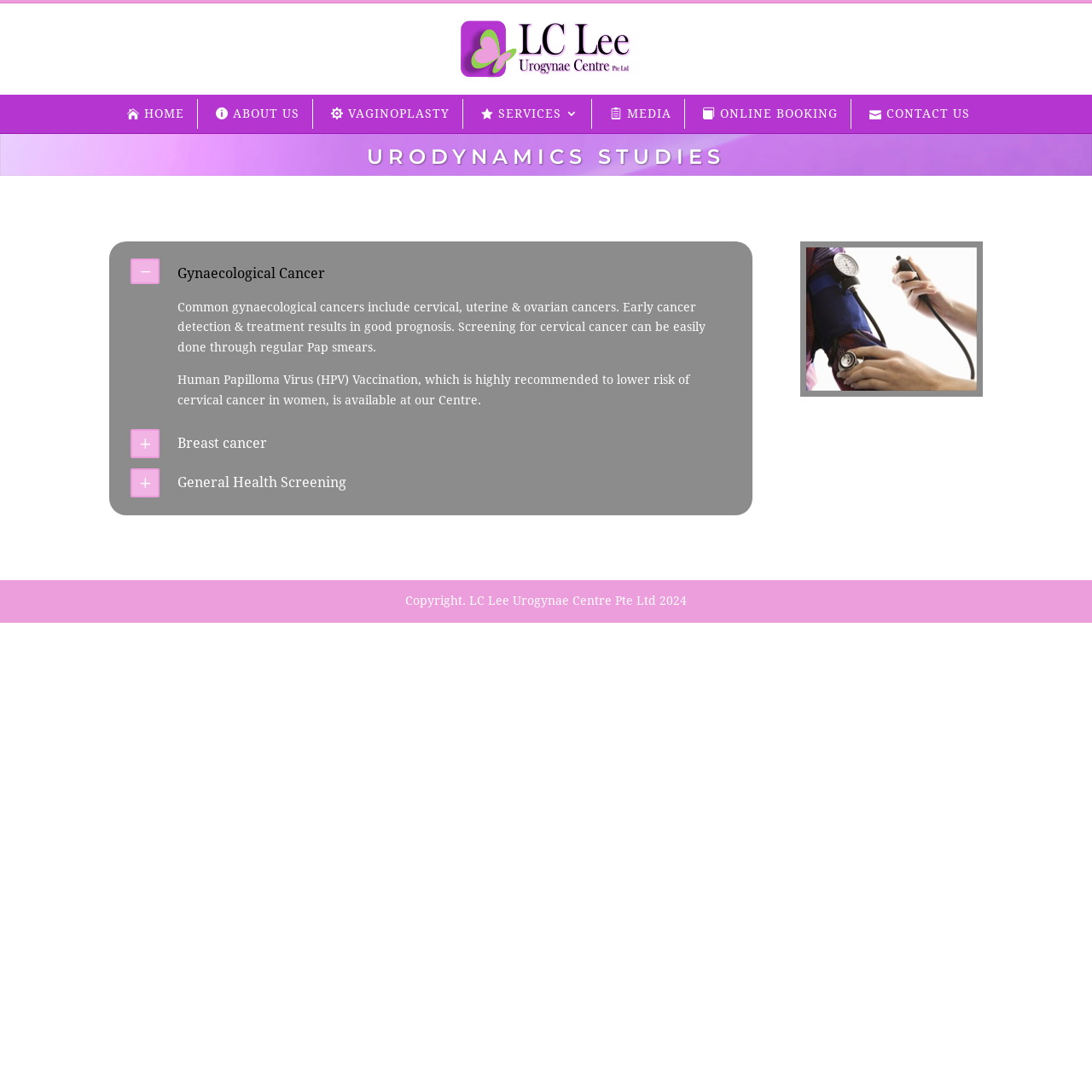Determine the bounding box coordinates of the region to click in order to accomplish the following instruction: "Leave a comment". Provide the coordinates as four float numbers between 0 and 1, specifically [left, top, right, bottom].

None